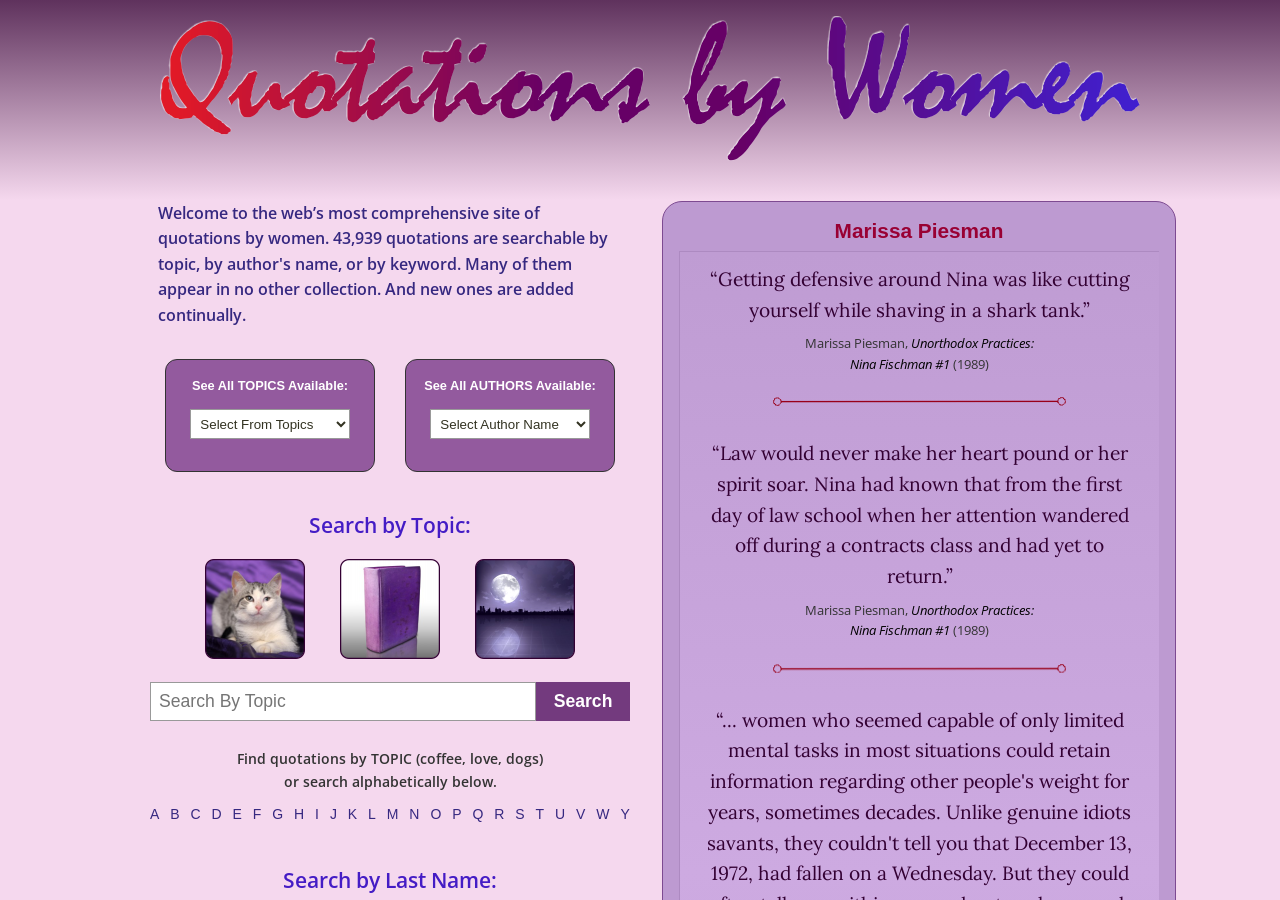Please determine the bounding box coordinates for the element that should be clicked to follow these instructions: "Search by topic".

[0.117, 0.566, 0.492, 0.603]